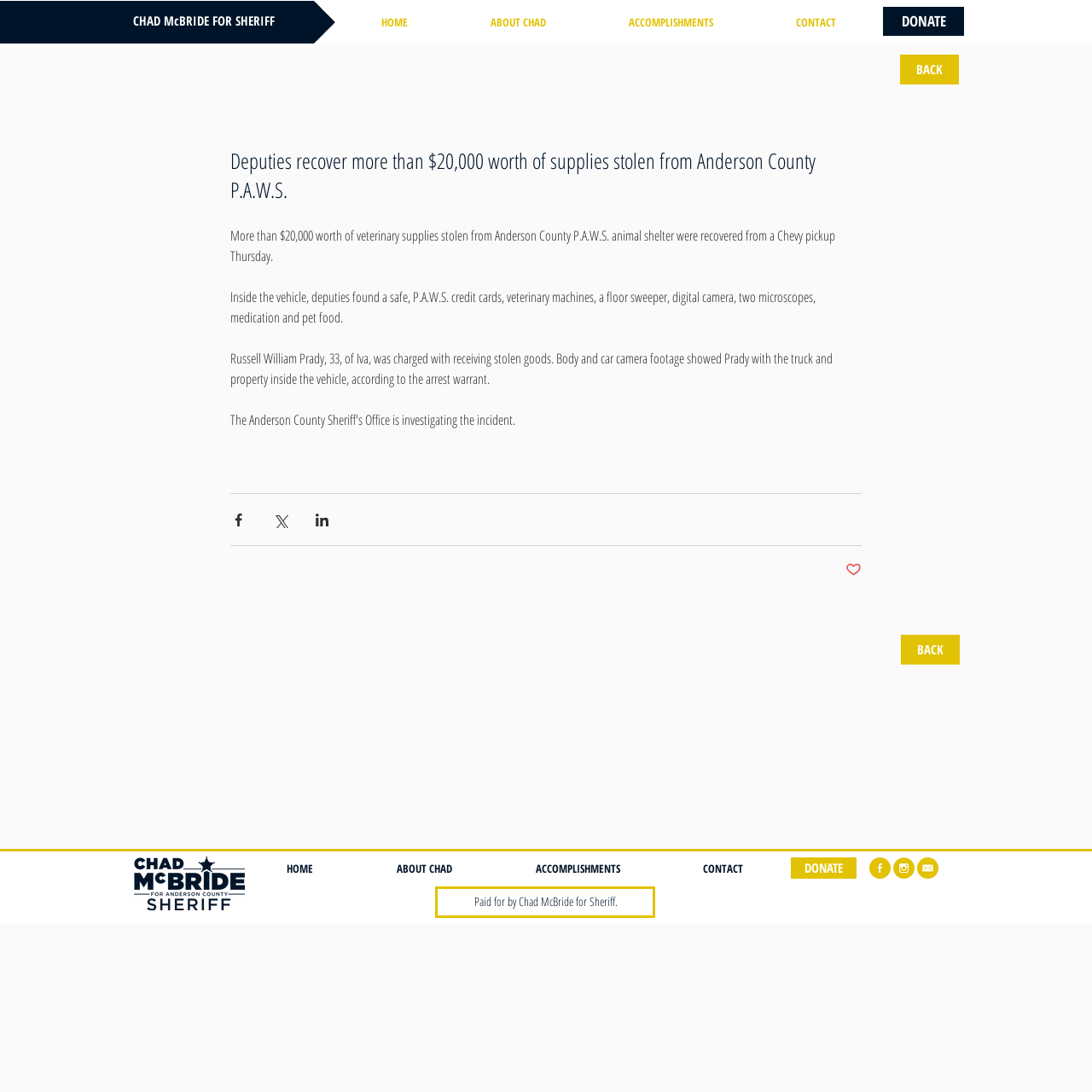What was stolen from Anderson County P.A.W.S.?
Could you answer the question in a detailed manner, providing as much information as possible?

According to the article, 'More than $20,000 worth of veterinary supplies stolen from Anderson County P.A.W.S. animal shelter were recovered from a Chevy pickup Thursday.' This indicates that veterinary supplies were stolen from Anderson County P.A.W.S.